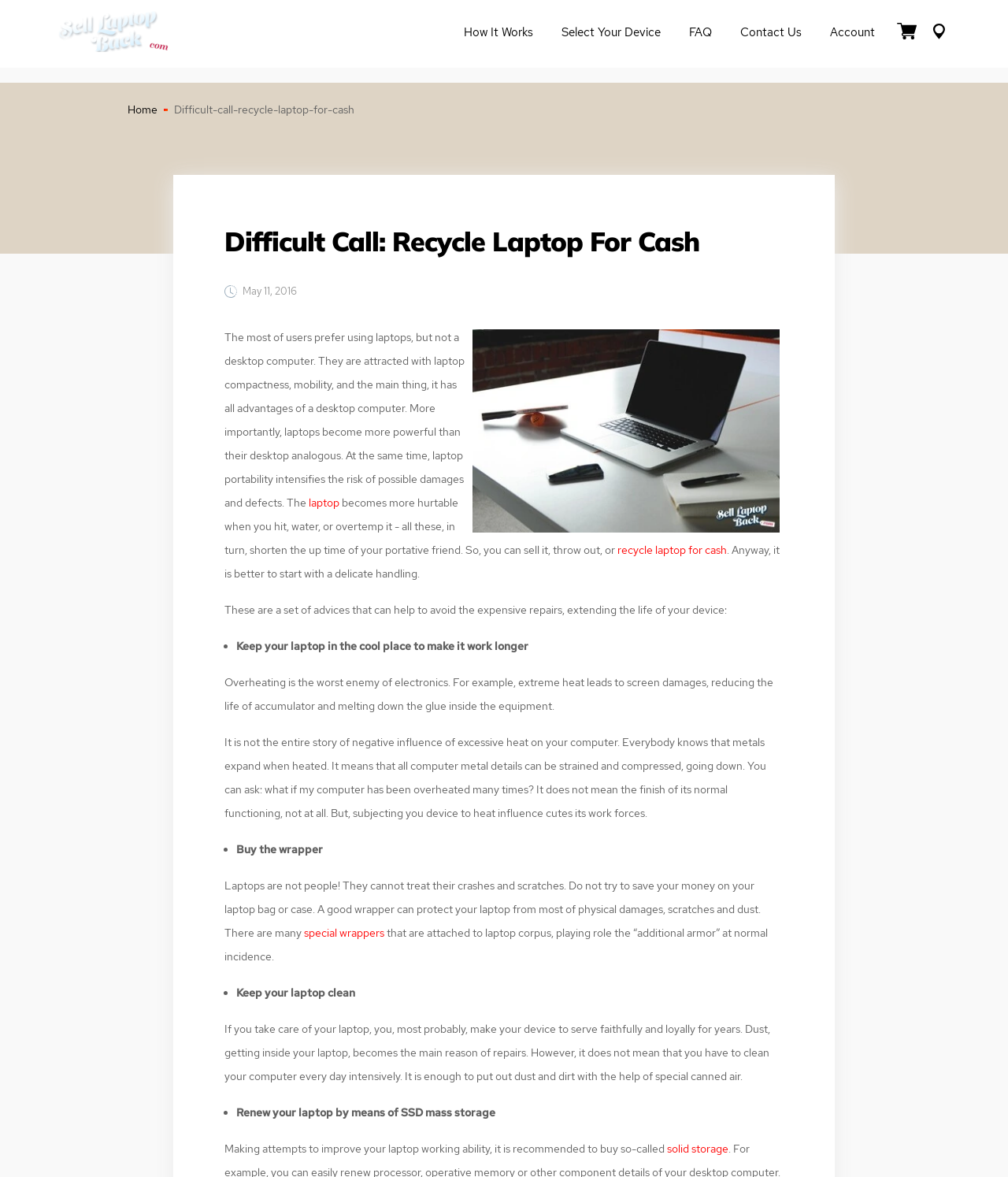Please identify the bounding box coordinates of the element I should click to complete this instruction: 'Click on 'laptop''. The coordinates should be given as four float numbers between 0 and 1, like this: [left, top, right, bottom].

[0.306, 0.421, 0.337, 0.433]